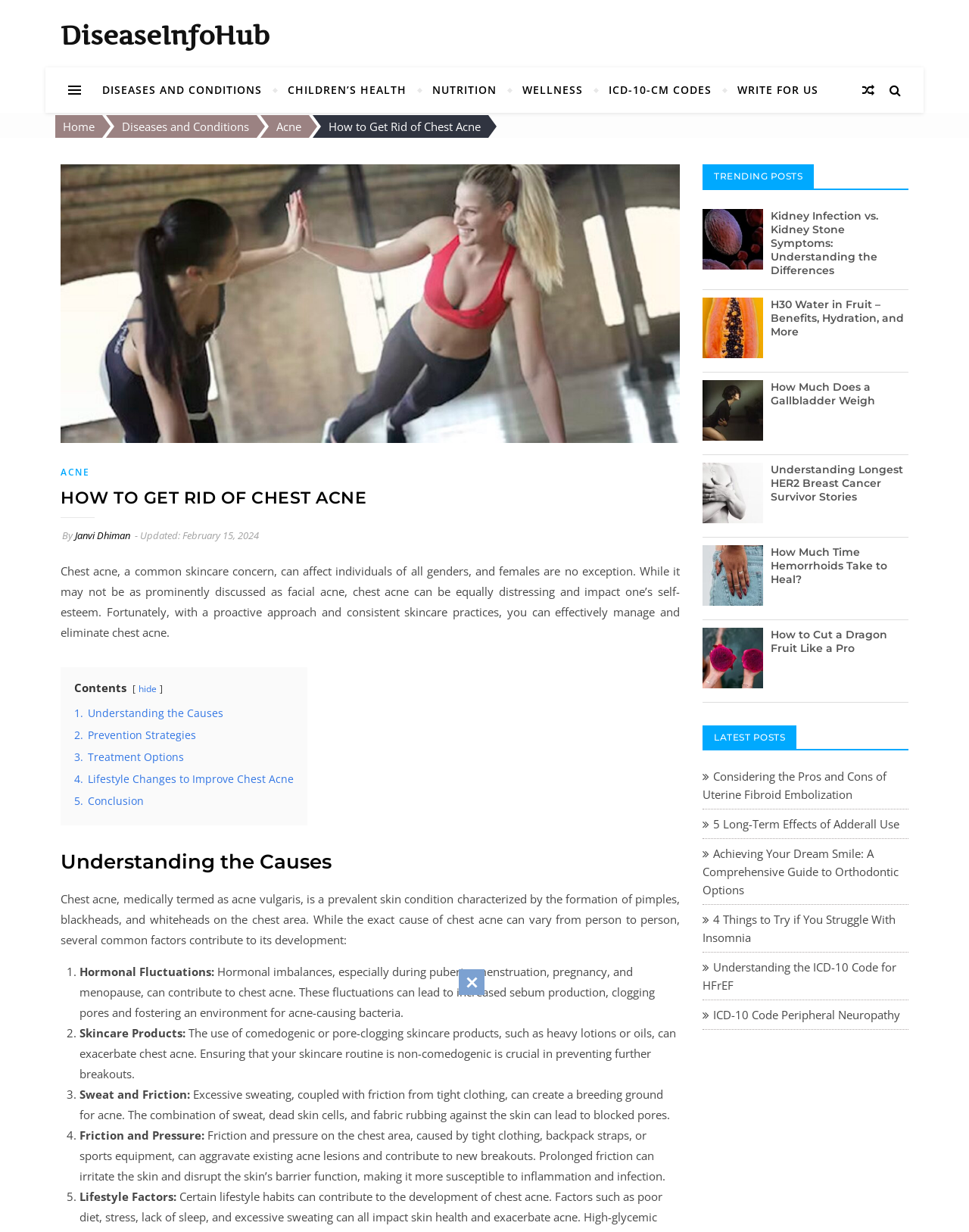Please specify the bounding box coordinates for the clickable region that will help you carry out the instruction: "Explore the 'TRENDING POSTS' section".

[0.725, 0.134, 0.938, 0.154]